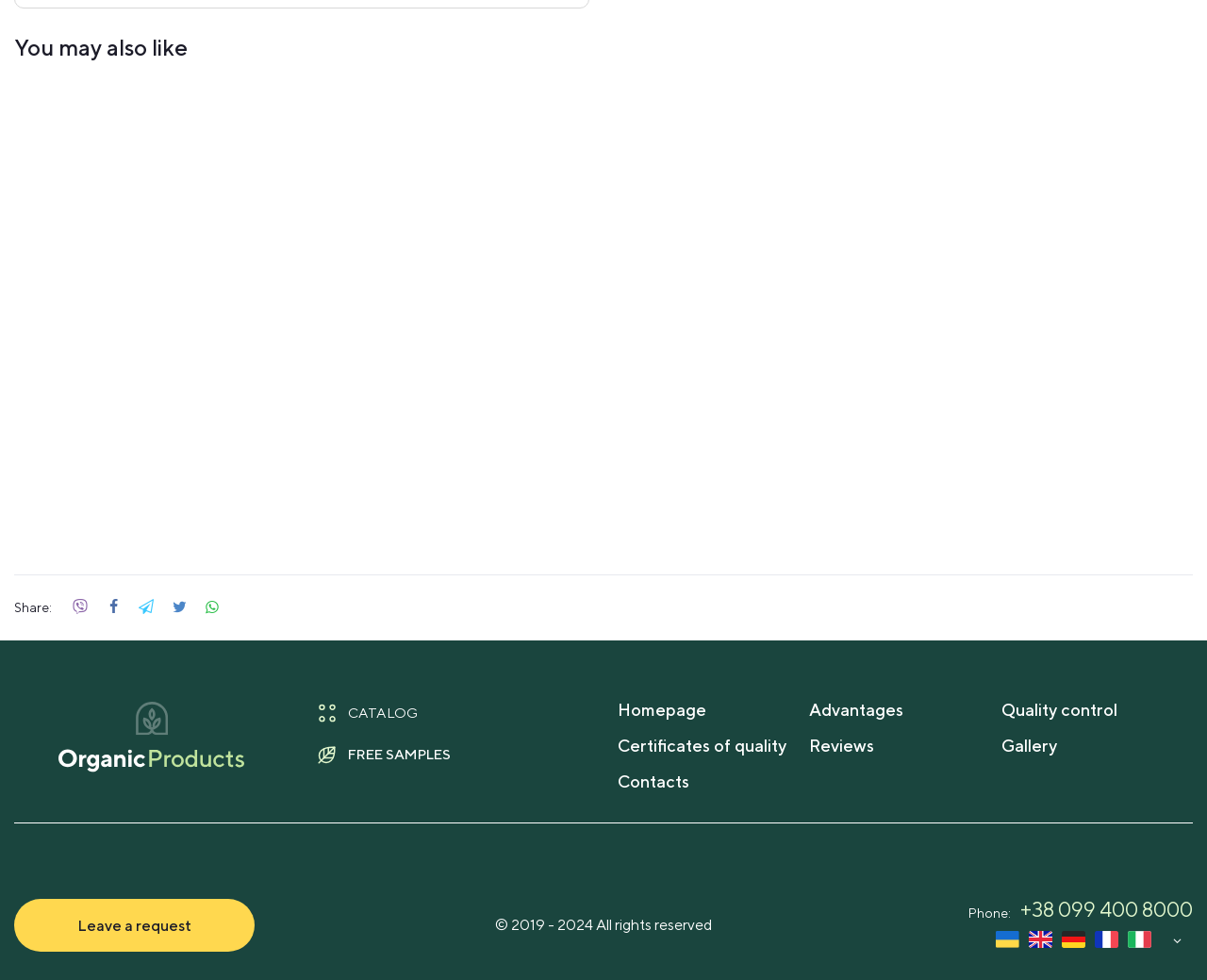Show the bounding box coordinates of the region that should be clicked to follow the instruction: "Change language to EN."

[0.852, 0.955, 0.872, 0.97]